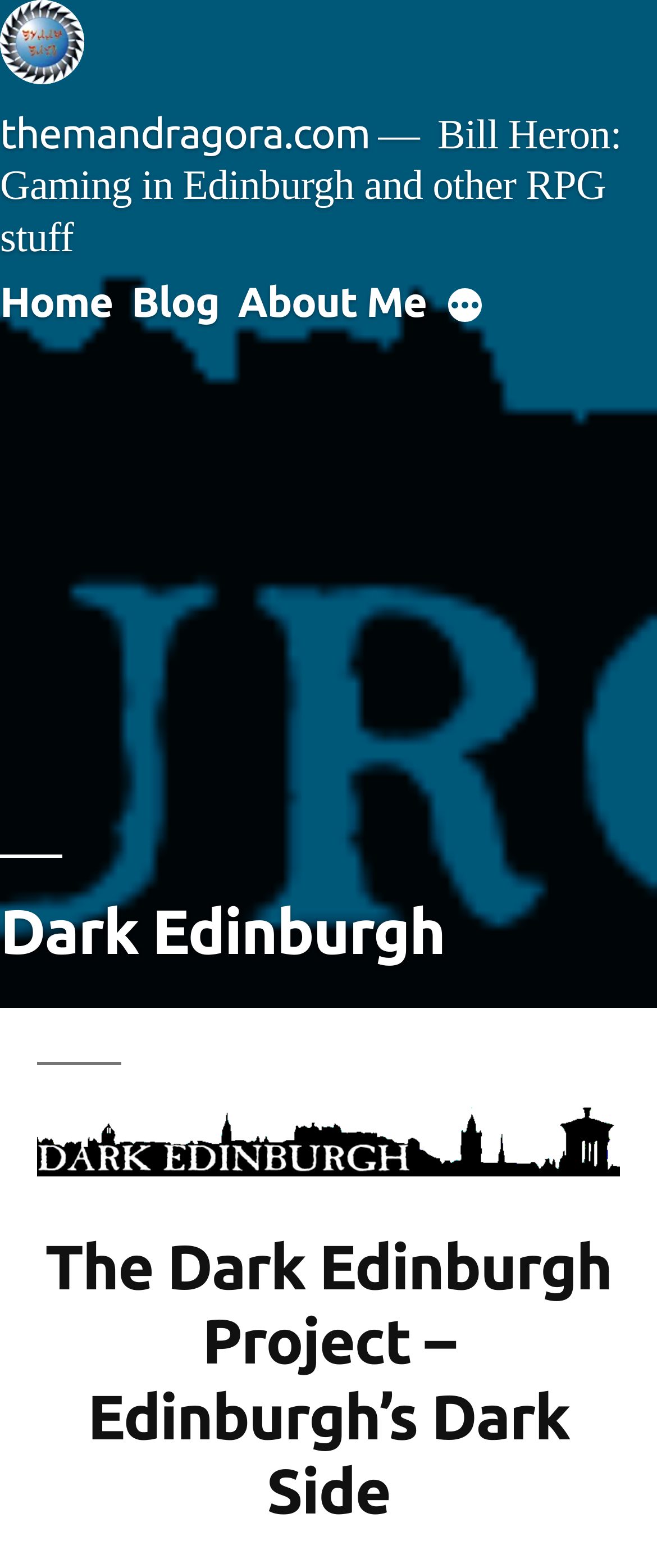Identify the bounding box of the UI component described as: "Home".

[0.0, 0.177, 0.172, 0.207]